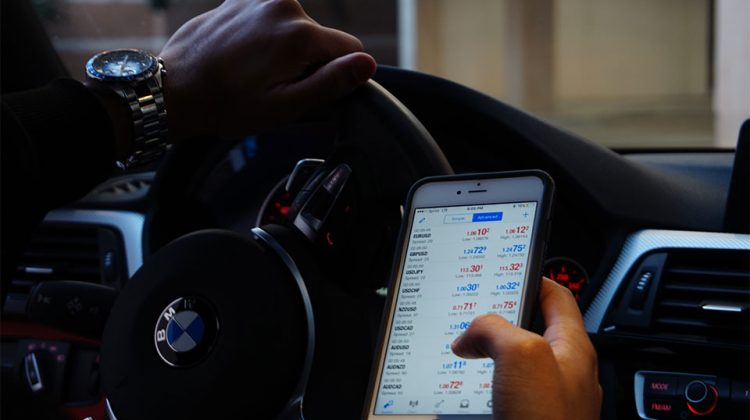What is displayed on the smartphone screen?
Can you provide an in-depth and detailed response to the question?

The smartphone screen is showcasing various trading data, including currency rates and other financial metrics, indicating that the individual is engaged in trading or monitoring the market while driving.